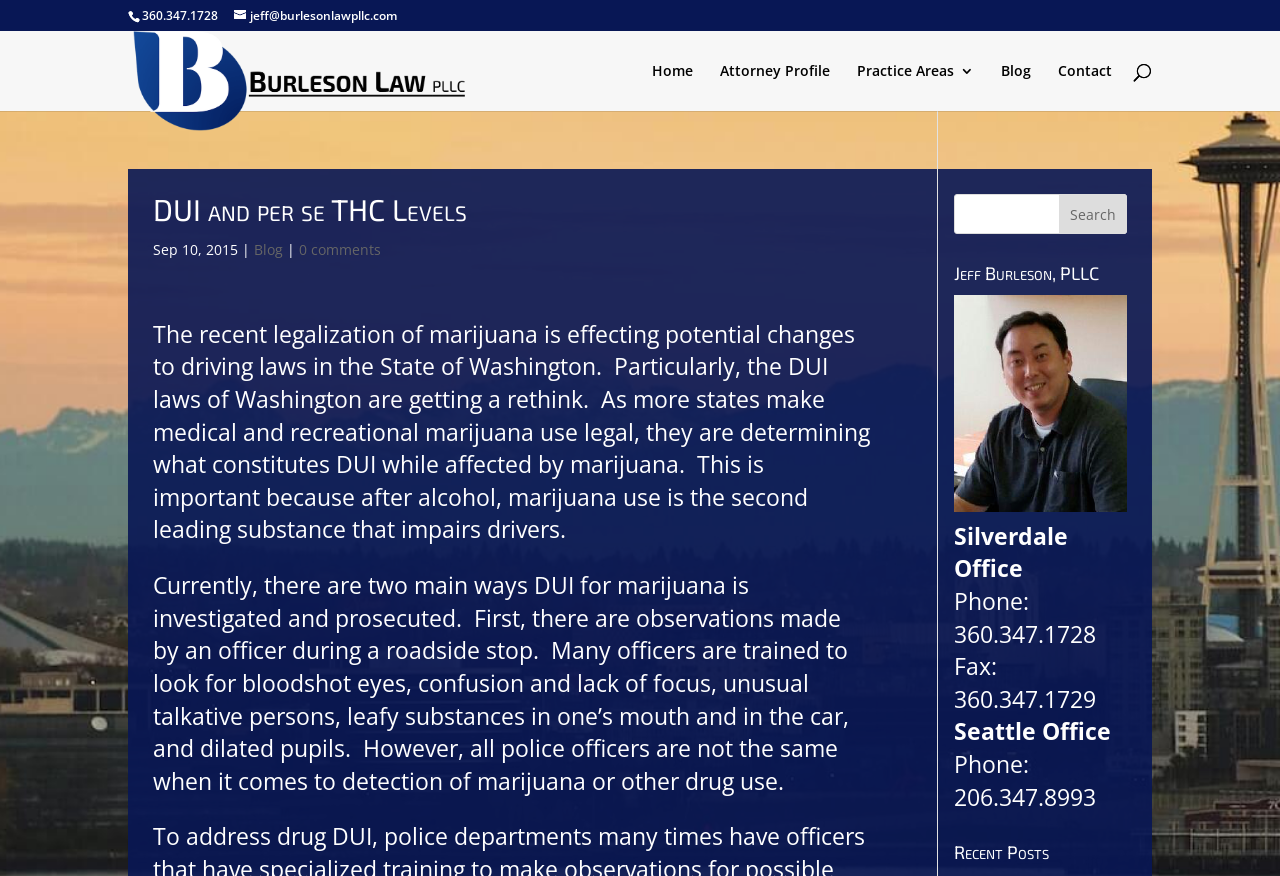What is the purpose of the search bar? Using the information from the screenshot, answer with a single word or phrase.

To search the website